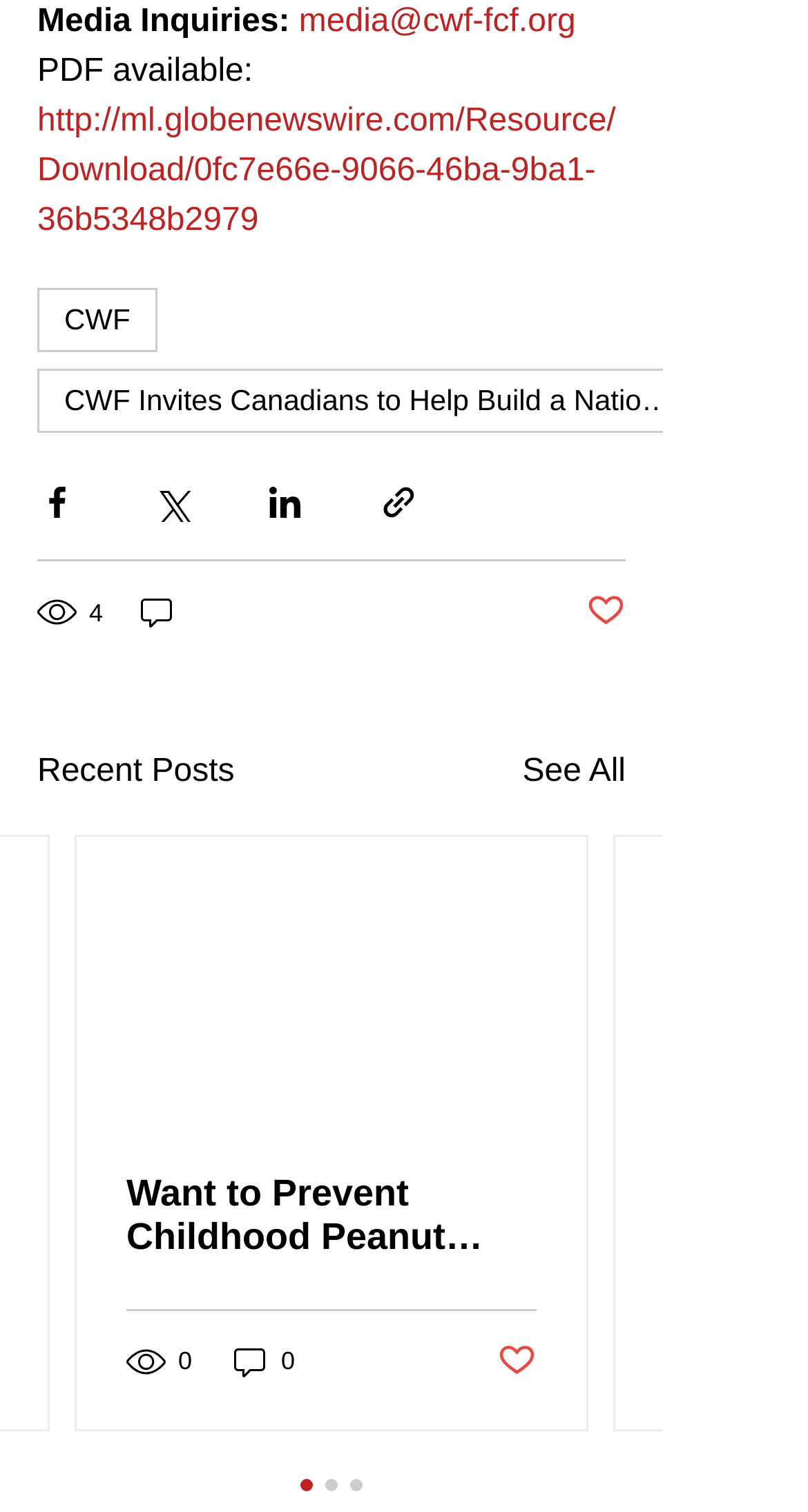Pinpoint the bounding box coordinates of the clickable element to carry out the following instruction: "Click the 'See All' link."

[0.647, 0.495, 0.774, 0.527]